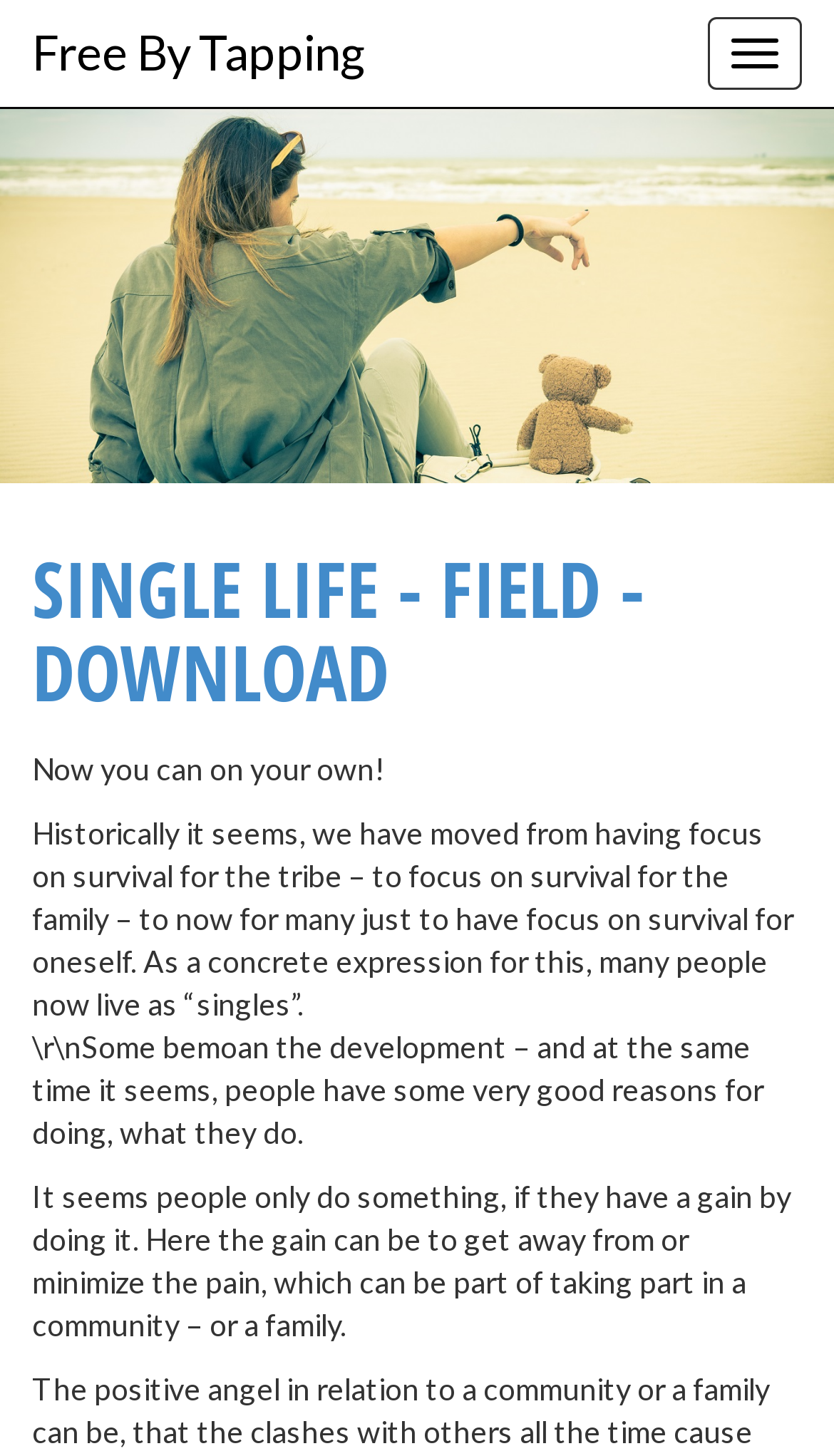What is the purpose of the button at the top?
Offer a detailed and exhaustive answer to the question.

The button at the top has the text 'Free By Tapping' and is located near the heading 'SINGLE LIFE - FIELD - DOWNLOAD', suggesting that its purpose is to allow users to download something related to single life.